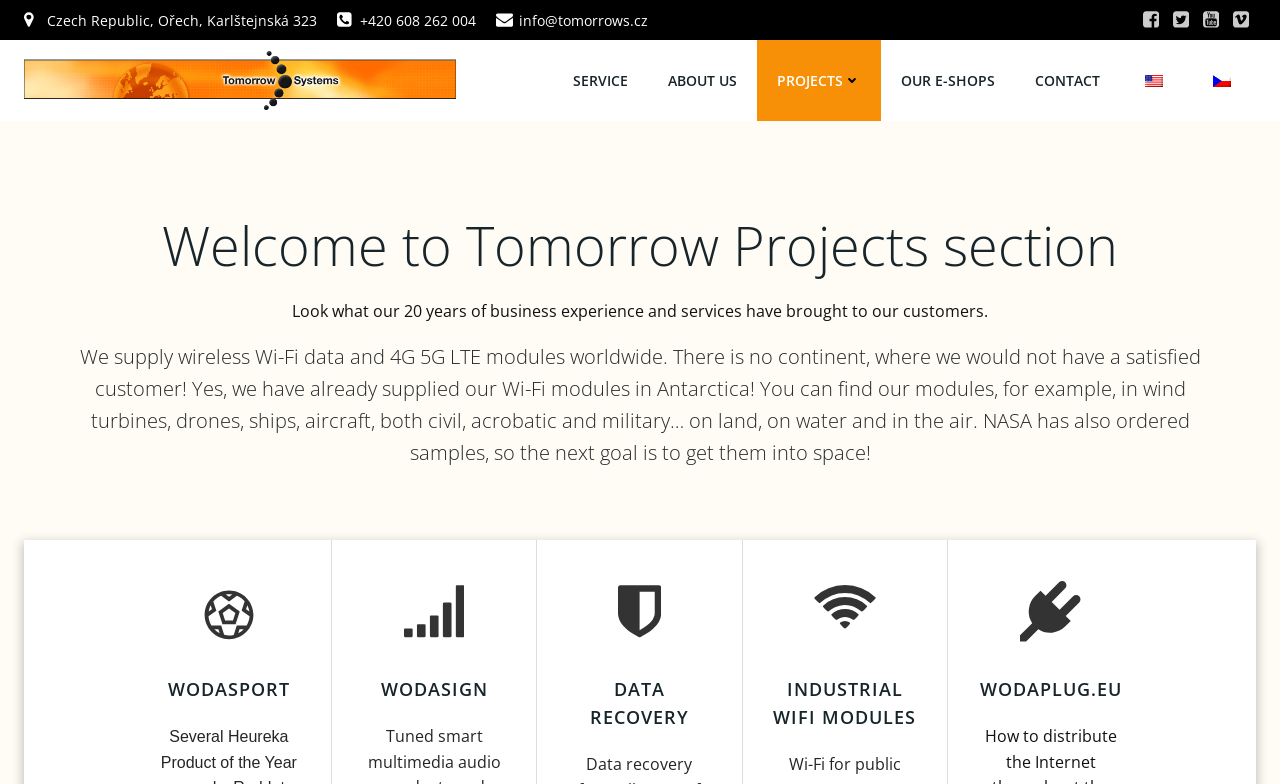Please provide the bounding box coordinates for the element that needs to be clicked to perform the instruction: "Click the SERVICE link". The coordinates must consist of four float numbers between 0 and 1, formatted as [left, top, right, bottom].

[0.448, 0.089, 0.491, 0.116]